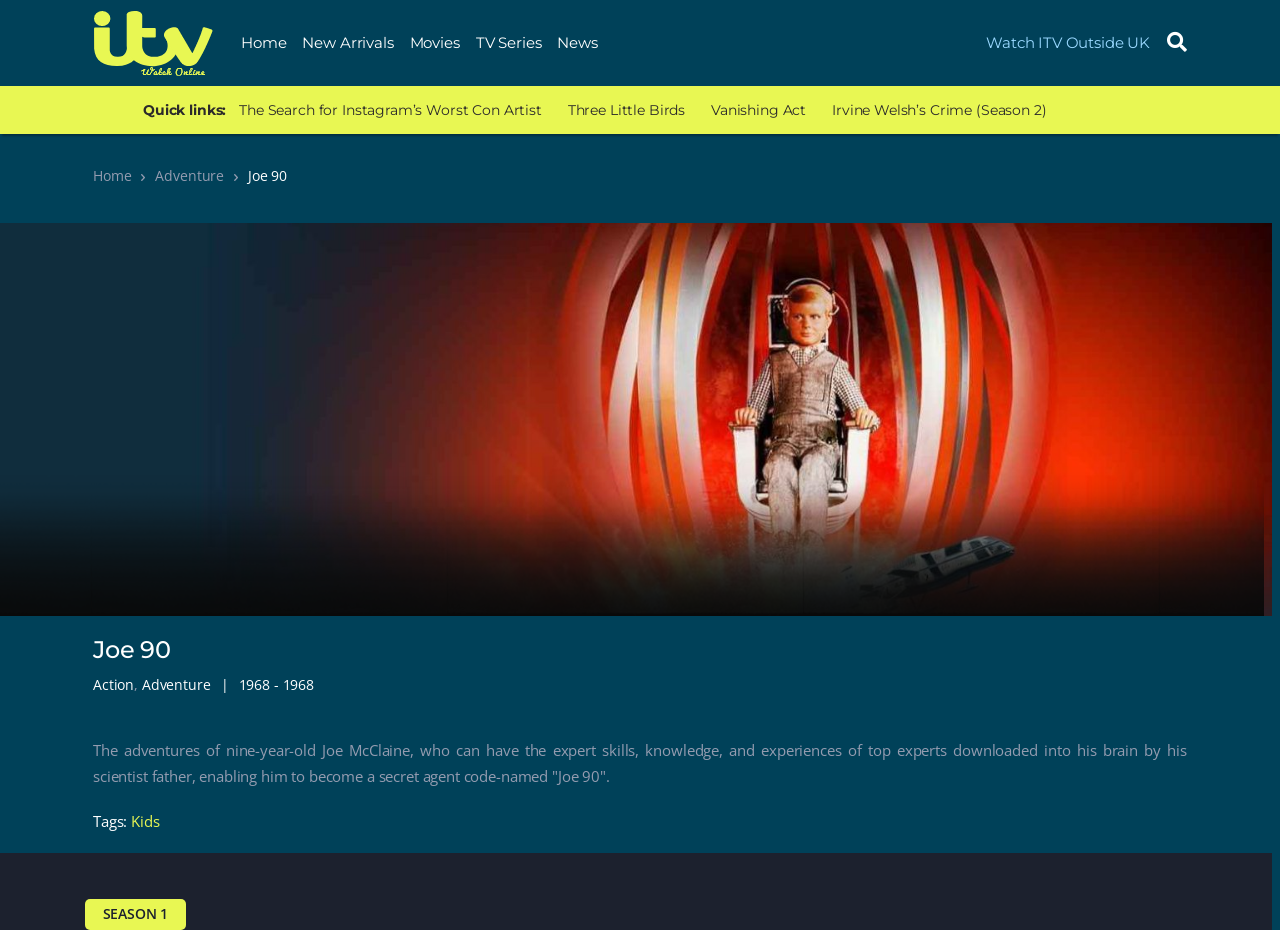Review the image closely and give a comprehensive answer to the question: What is the year of the TV series?

I obtained the answer by looking at the static text element with the text '1968 - 1968', which suggests that the TV series was aired in 1968.